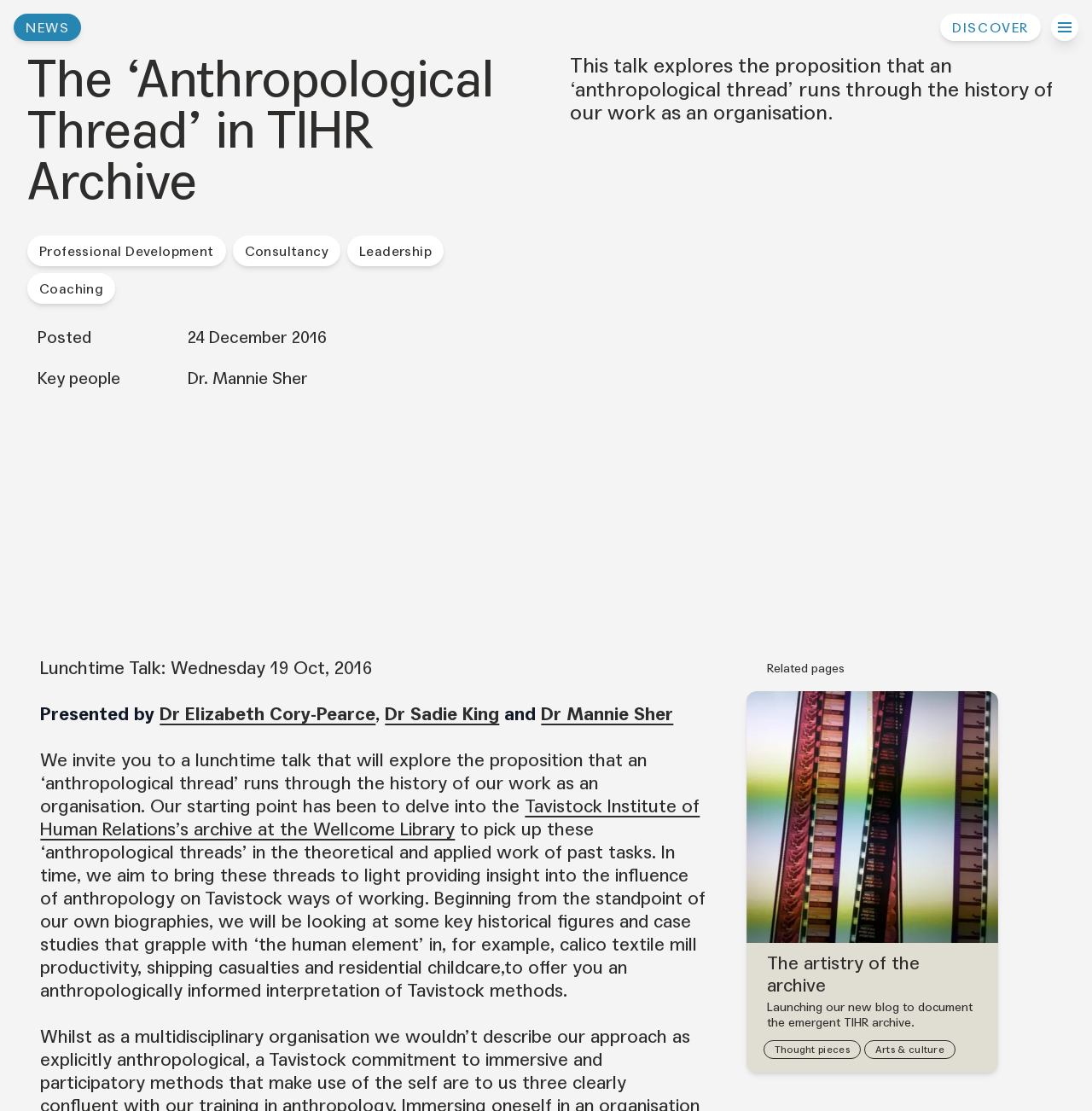Given the description "Non-discrimination Policy", provide the bounding box coordinates of the corresponding UI element.

None